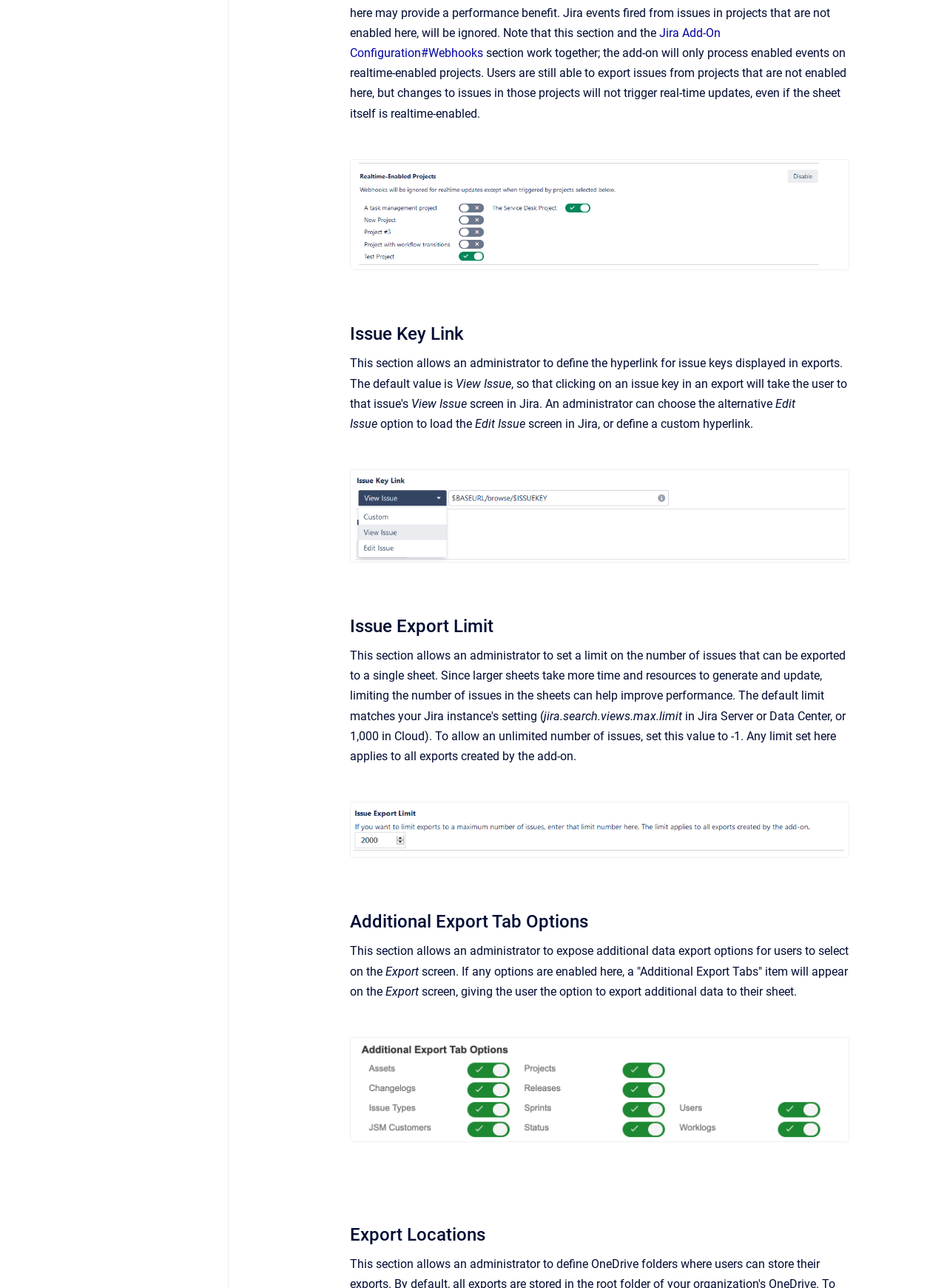What is the purpose of the 'Copy to clipboard' section?
Can you give a detailed and elaborate answer to the question?

The 'Copy to clipboard' section appears to be a configuration section that allows administrators to define various export settings, such as the hyperlink for issue keys, export limits, and additional data export options, as indicated by the various headings and StaticText elements within this section.